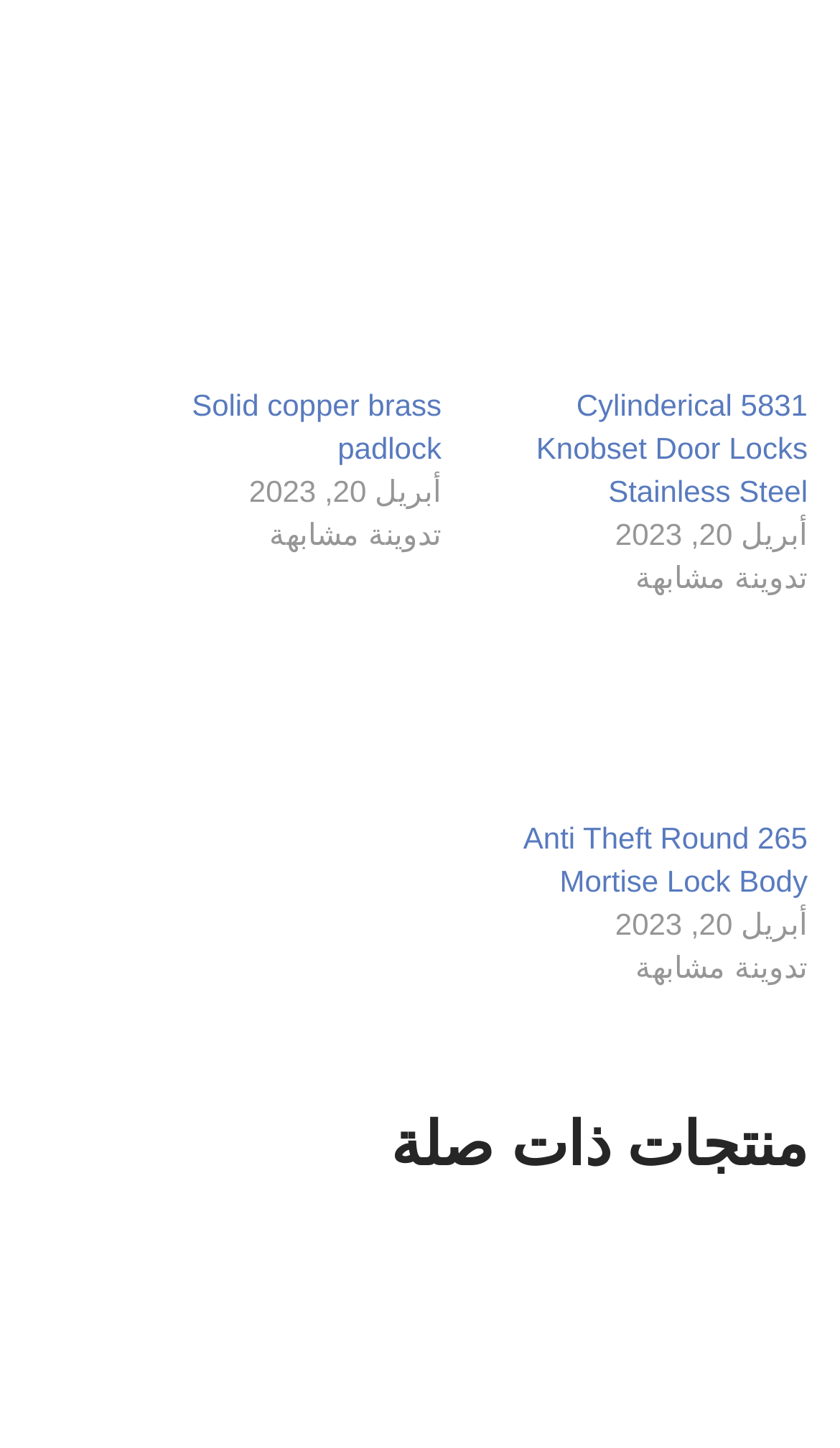Using the provided element description, identify the bounding box coordinates as (top-left x, top-left y, bottom-right x, bottom-right y). Ensure all values are between 0 and 1. Description: Solid copper brass padlock

[0.228, 0.268, 0.526, 0.322]